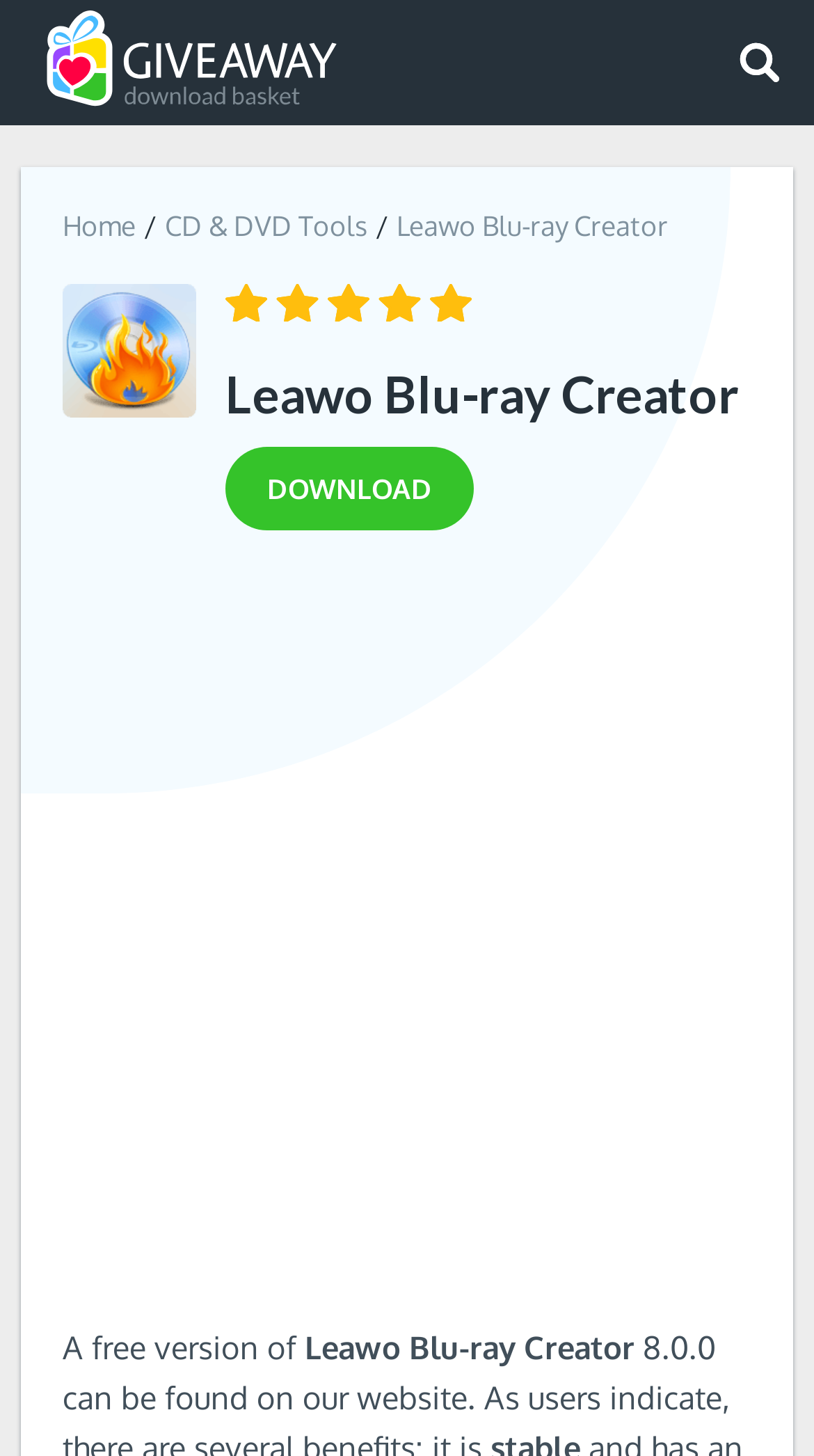Locate and provide the bounding box coordinates for the HTML element that matches this description: "aria-label="Advertisement" name="aswift_0" title="Advertisement"".

[0.0, 0.414, 1.0, 0.88]